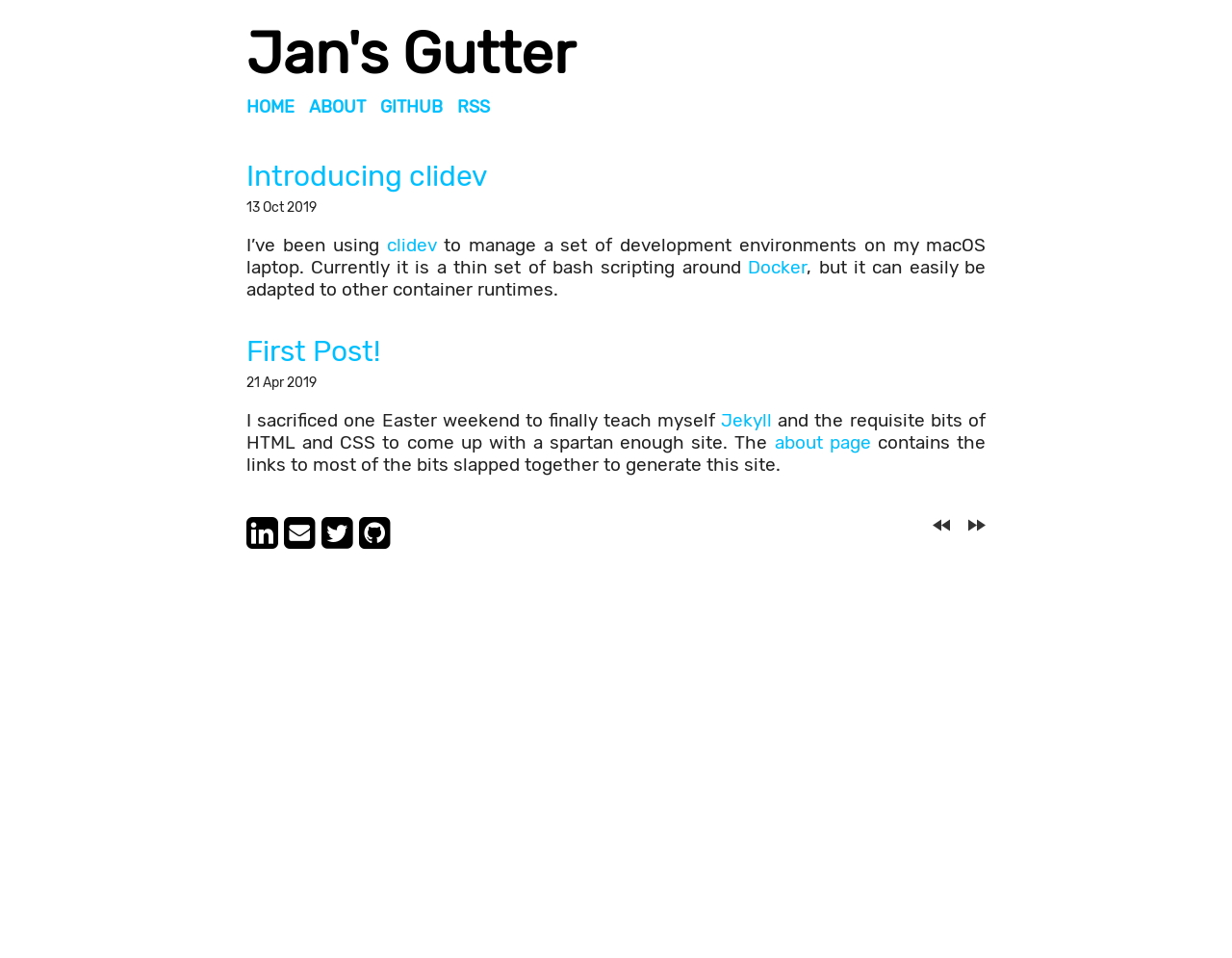How many links are in the navigation menu?
Provide a detailed answer to the question using information from the image.

The navigation menu at the top of the webpage contains four links: 'HOME', 'ABOUT', 'GITHUB', and 'RSS'.